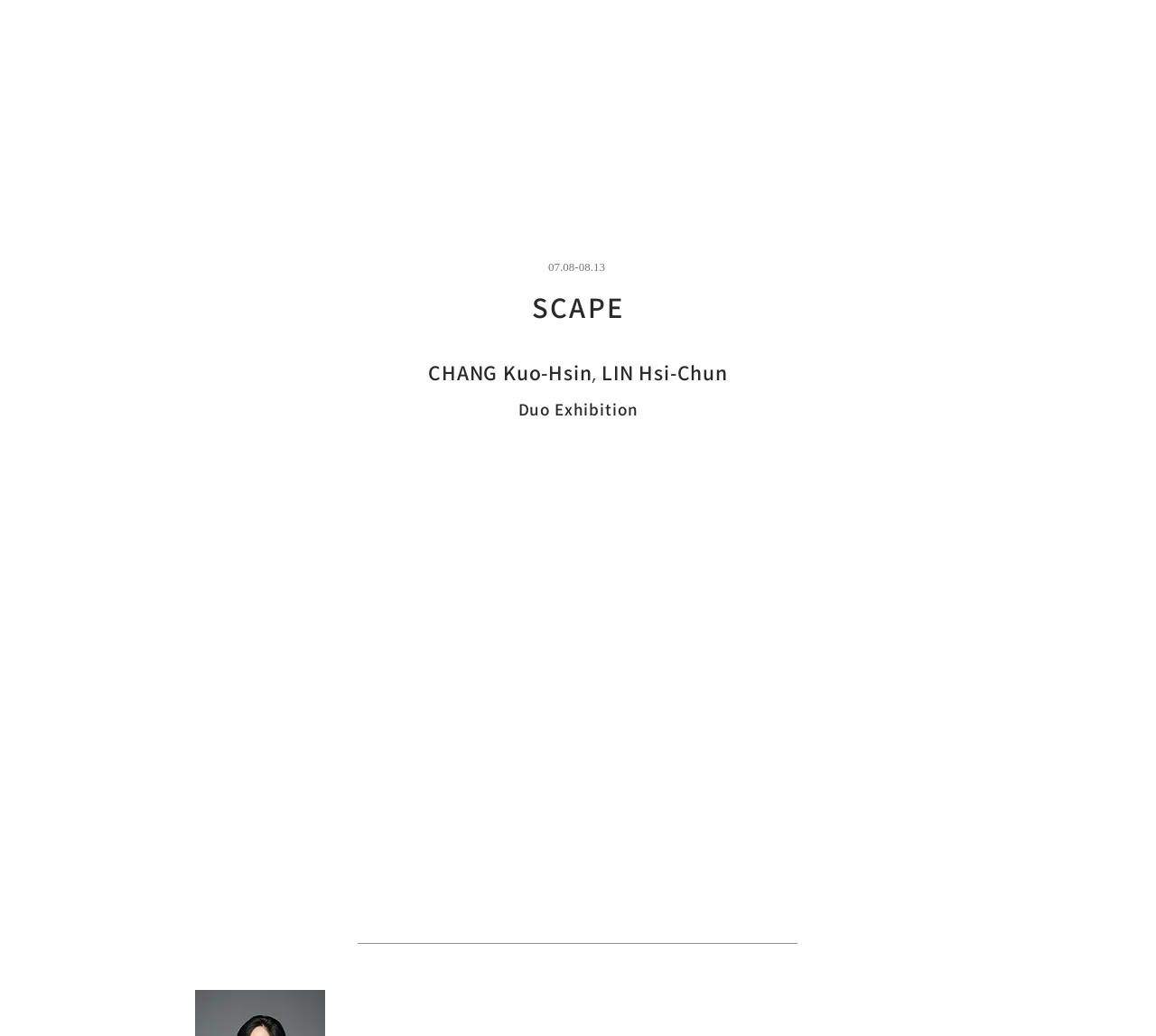Using the format (top-left x, top-left y, bottom-right x, bottom-right y), provide the bounding box coordinates for the described UI element. All values should be floating point numbers between 0 and 1: Like 0

None